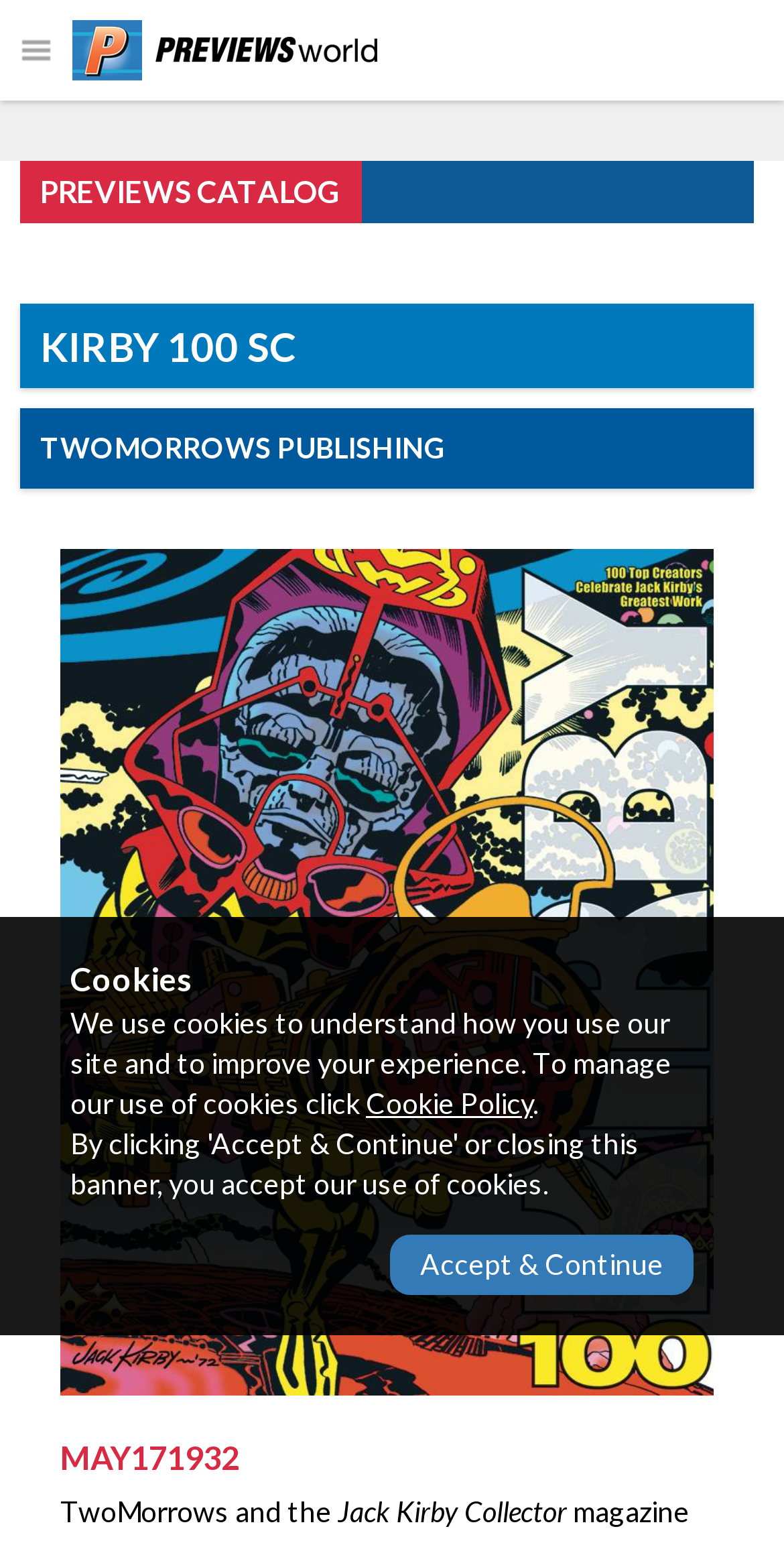What is the name of the collector?
Based on the visual information, provide a detailed and comprehensive answer.

I found the answer by looking at the StaticText element with the text 'Jack Kirby Collector' at coordinates [0.431, 0.97, 0.723, 0.992]. This text is likely to be the name of the collector.